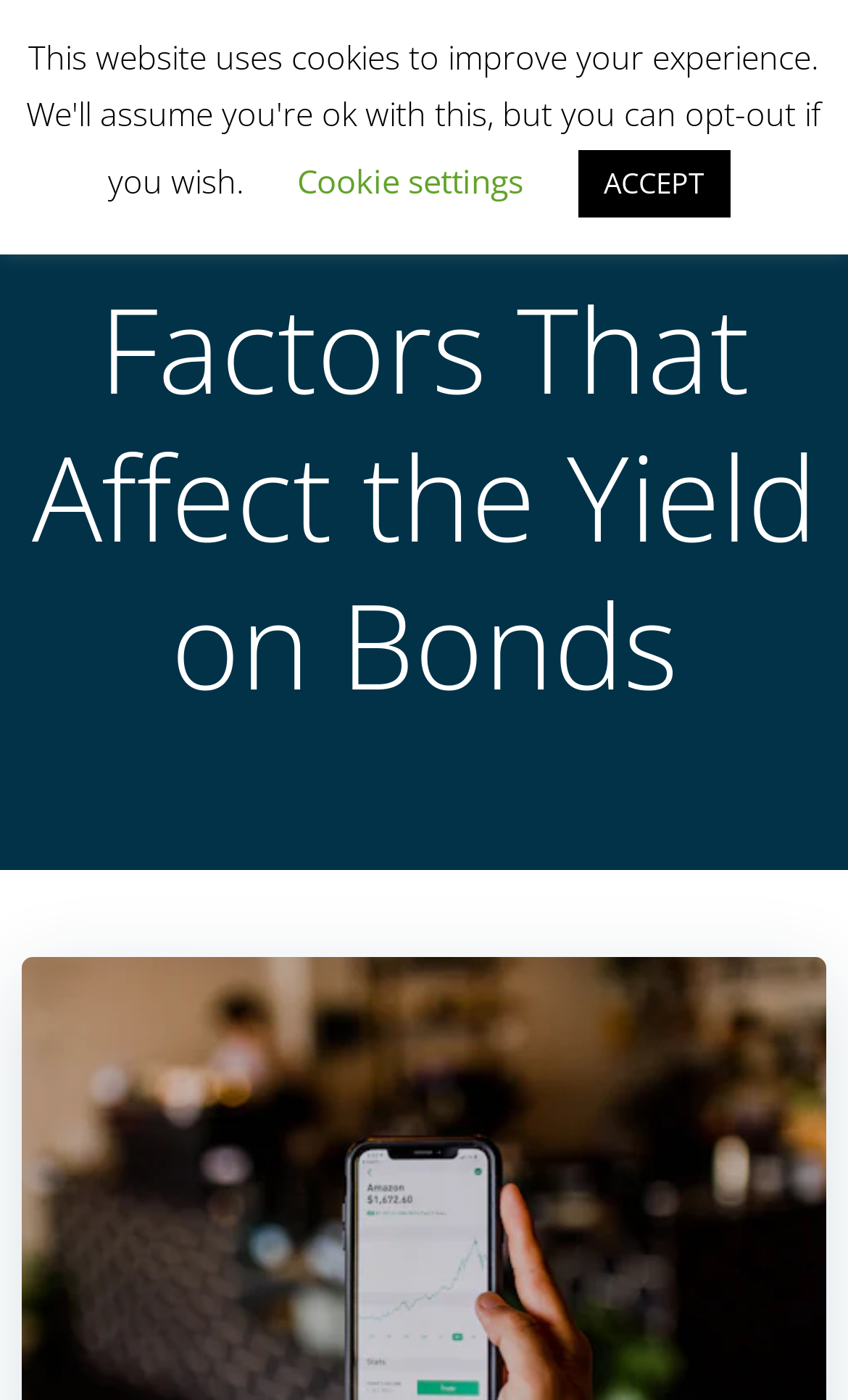For the following element description, predict the bounding box coordinates in the format (top-left x, top-left y, bottom-right x, bottom-right y). All values should be floating point numbers between 0 and 1. Description: ACCEPT

[0.681, 0.107, 0.86, 0.155]